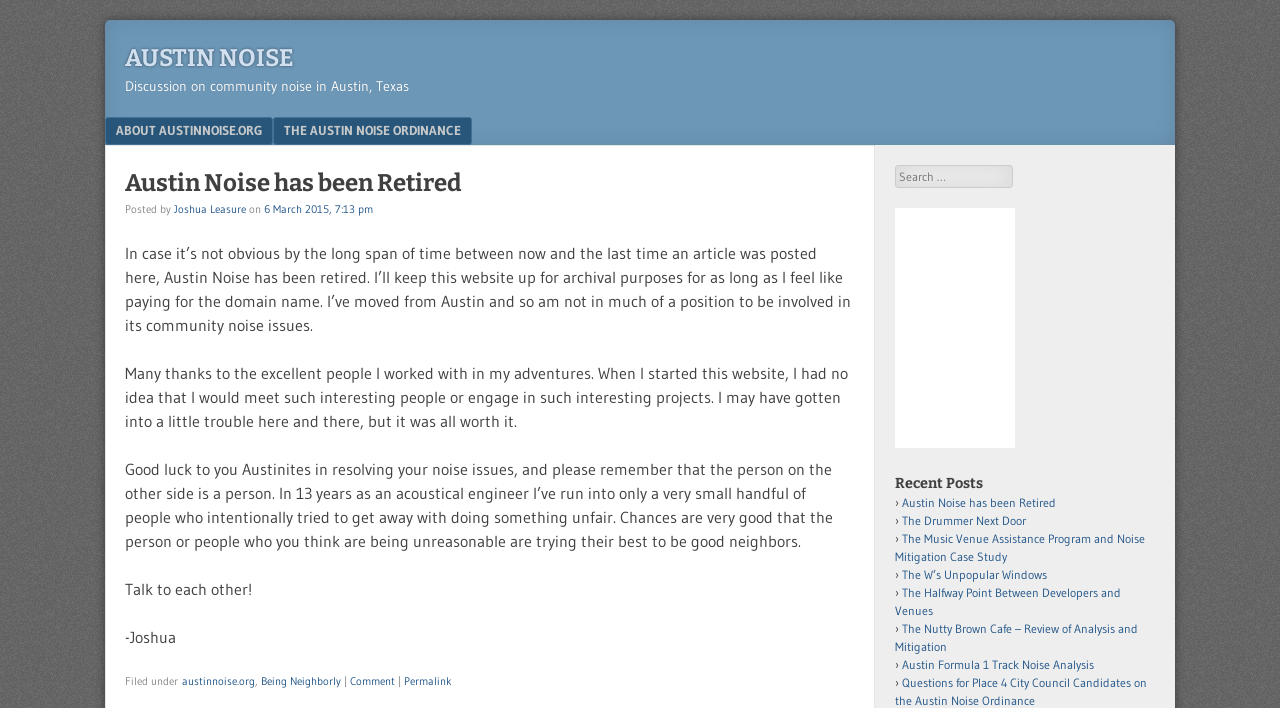Determine the bounding box coordinates for the region that must be clicked to execute the following instruction: "Check the 'Recent Posts' section".

[0.699, 0.667, 0.902, 0.698]